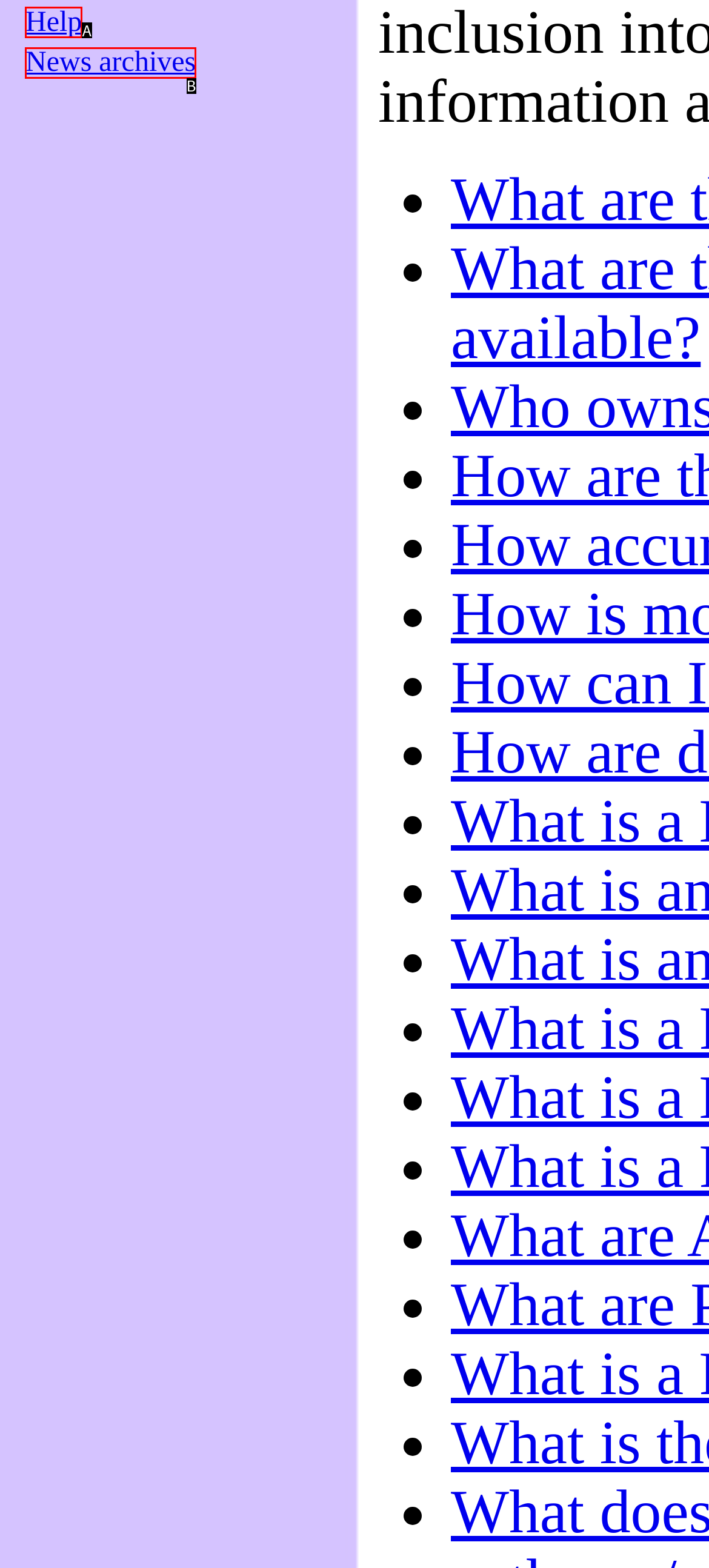Based on the description: News archives, identify the matching HTML element. Reply with the letter of the correct option directly.

B